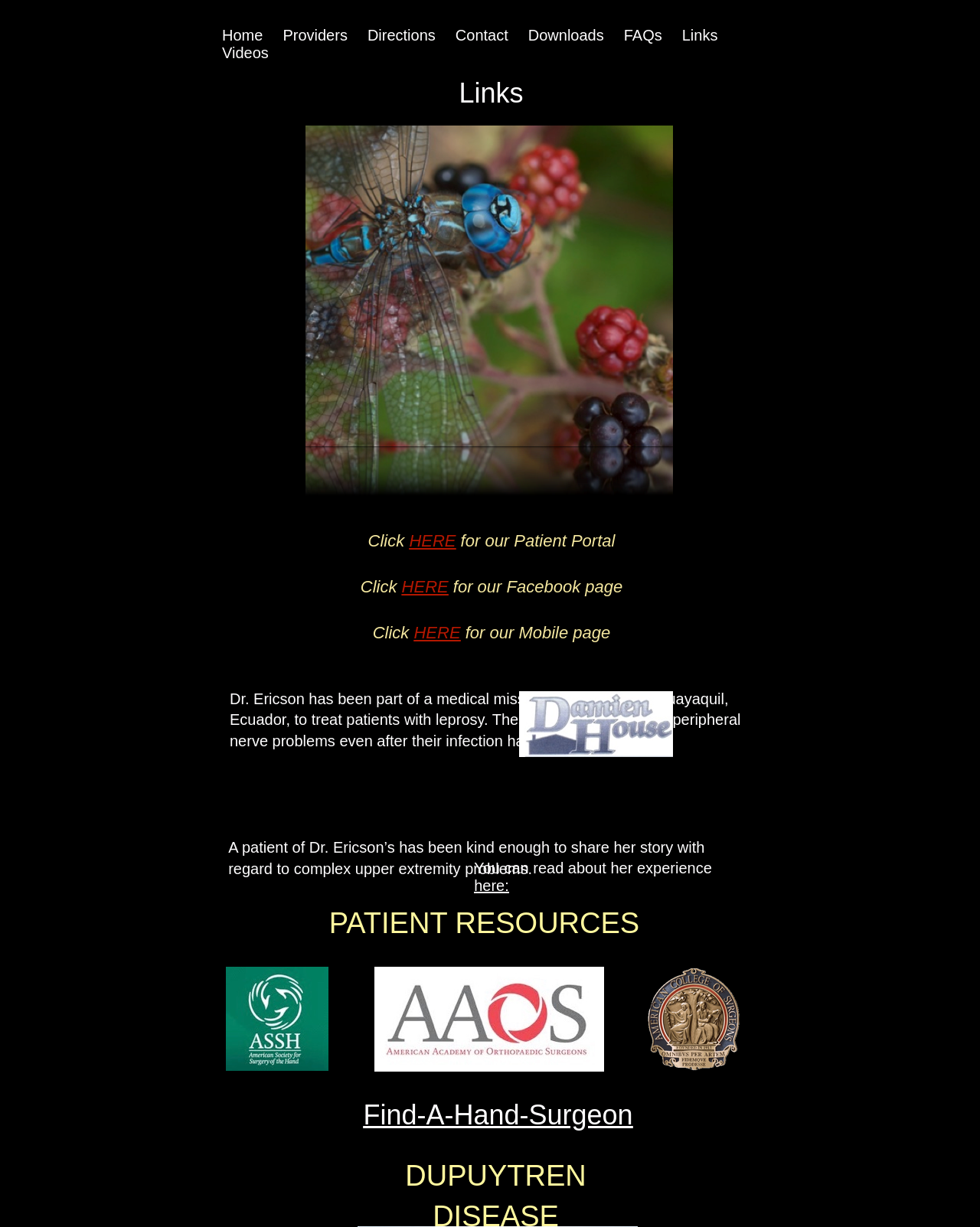What is the purpose of the patient portal?
Refer to the screenshot and answer in one word or phrase.

Not specified